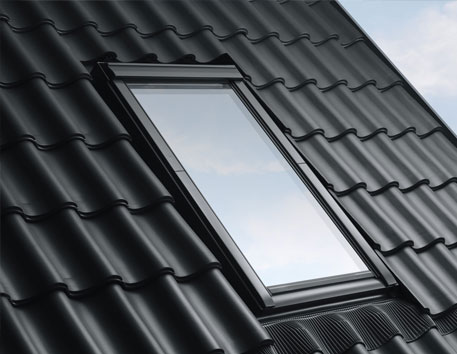Who specializes in Velux window installations?
Using the visual information, answer the question in a single word or phrase.

Beeby Construction Services